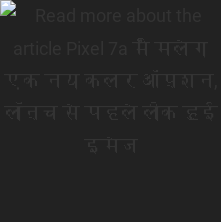What is the context of the leaked image?
Please provide a comprehensive answer to the question based on the webpage screenshot.

The caption states that the leaked image is related to the article and is available before the launch of the Pixel 7a smartphone.